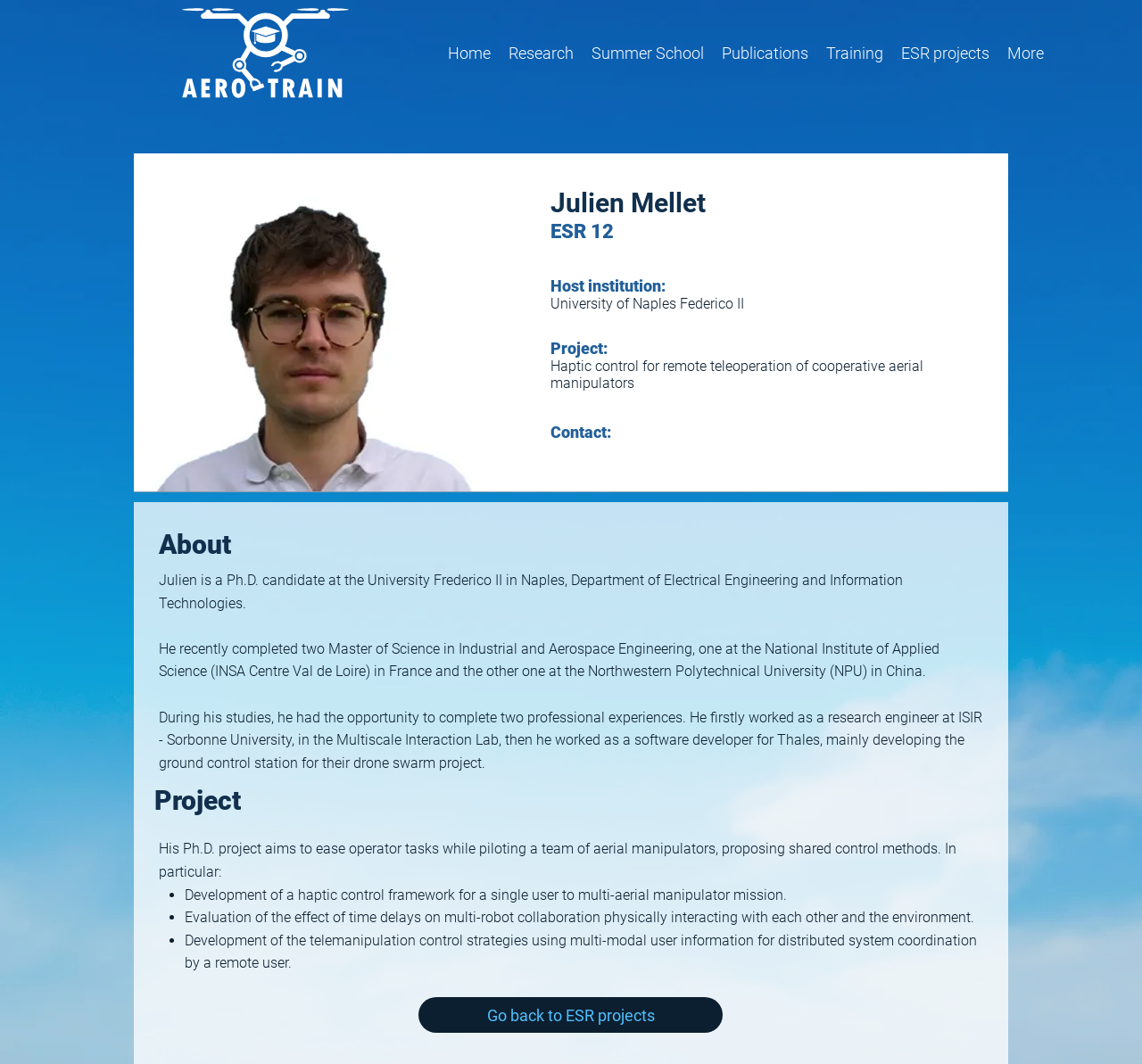Specify the bounding box coordinates of the area that needs to be clicked to achieve the following instruction: "Read more about Julien's project".

[0.482, 0.336, 0.809, 0.368]